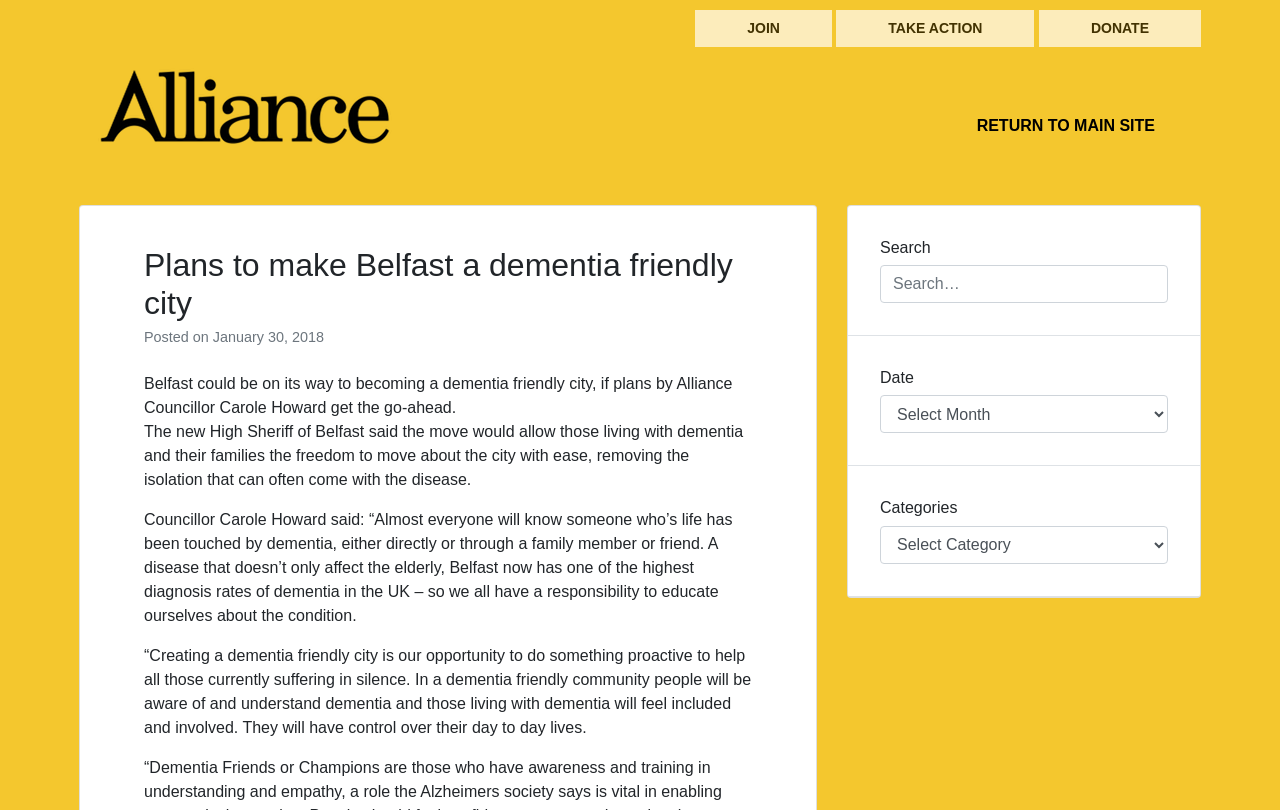Identify the bounding box coordinates of the element that should be clicked to fulfill this task: "Search for something". The coordinates should be provided as four float numbers between 0 and 1, i.e., [left, top, right, bottom].

[0.688, 0.327, 0.912, 0.374]